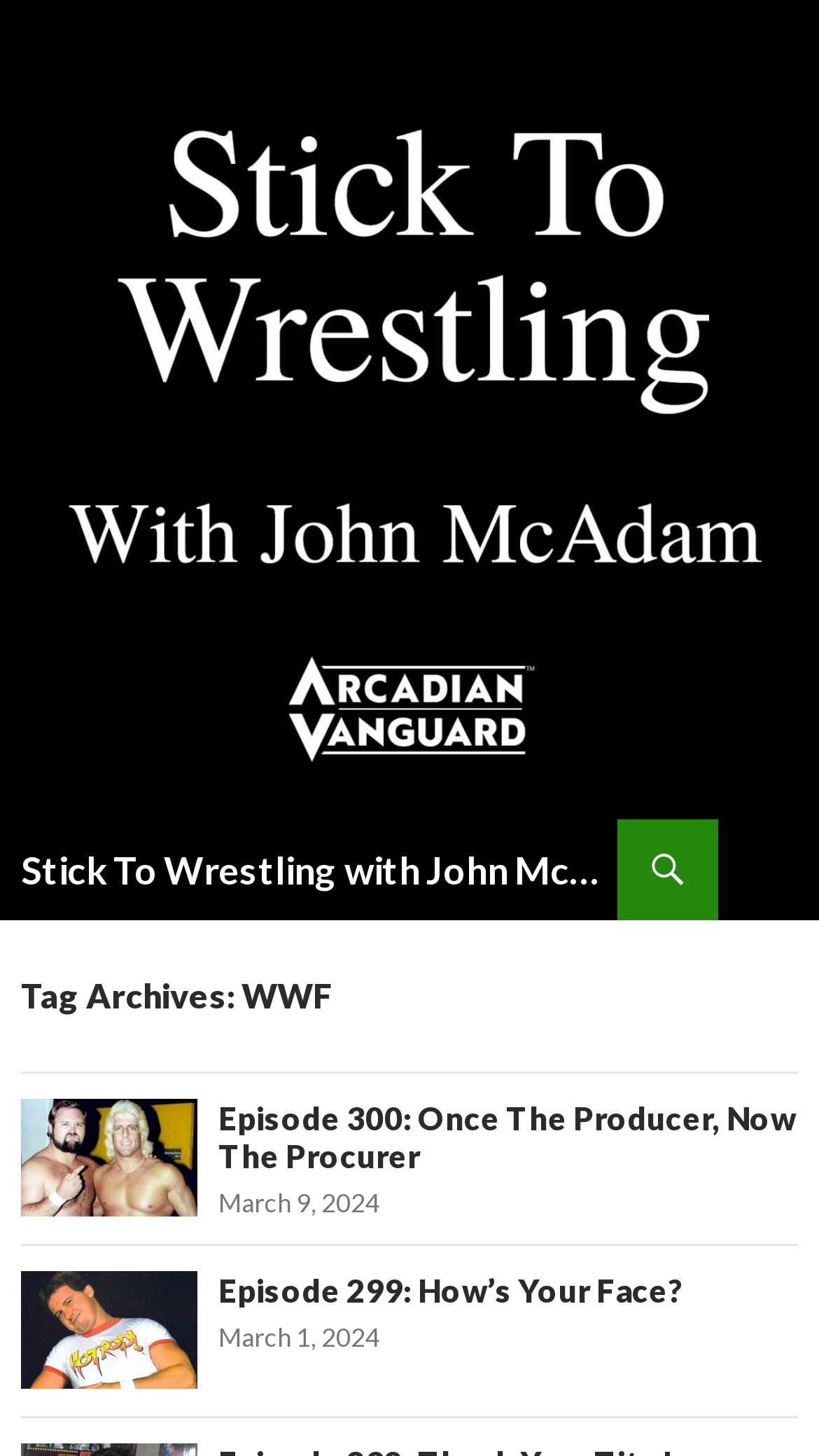Find the coordinates for the bounding box of the element with this description: "March 9, 2024".

[0.267, 0.815, 0.464, 0.837]